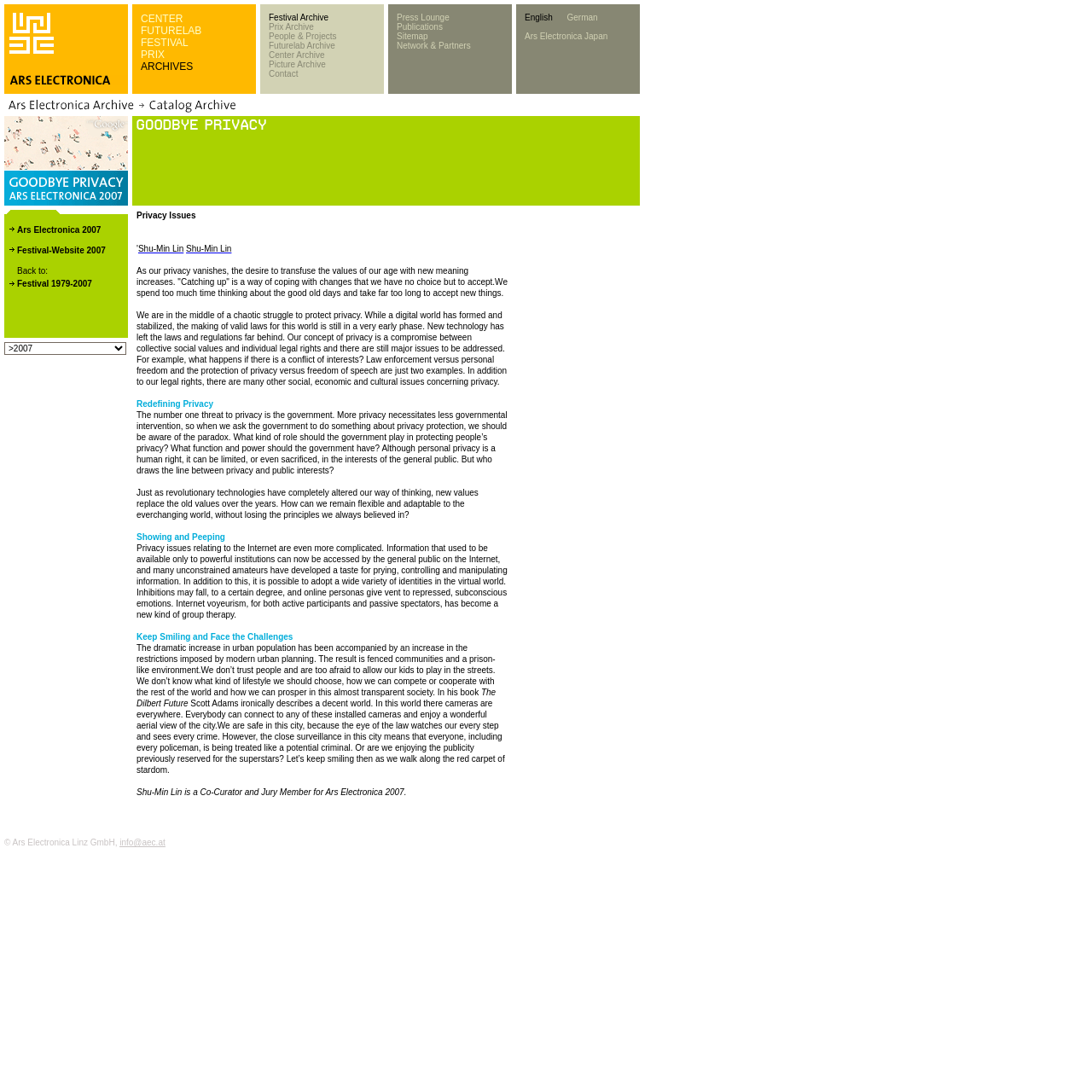What is the name of the festival archive?
Answer with a single word or phrase, using the screenshot for reference.

Festival Archive